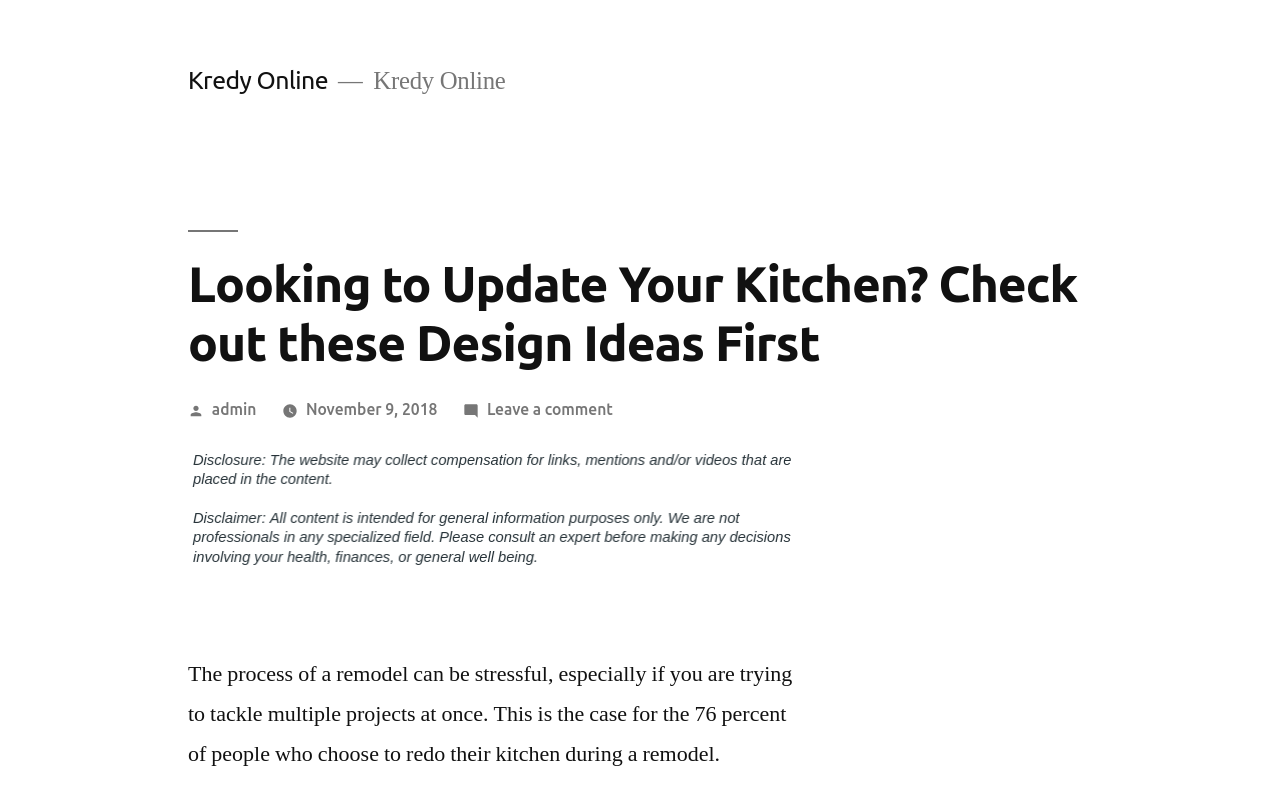Identify and extract the heading text of the webpage.

Looking to Update Your Kitchen? Check out these Design Ideas First